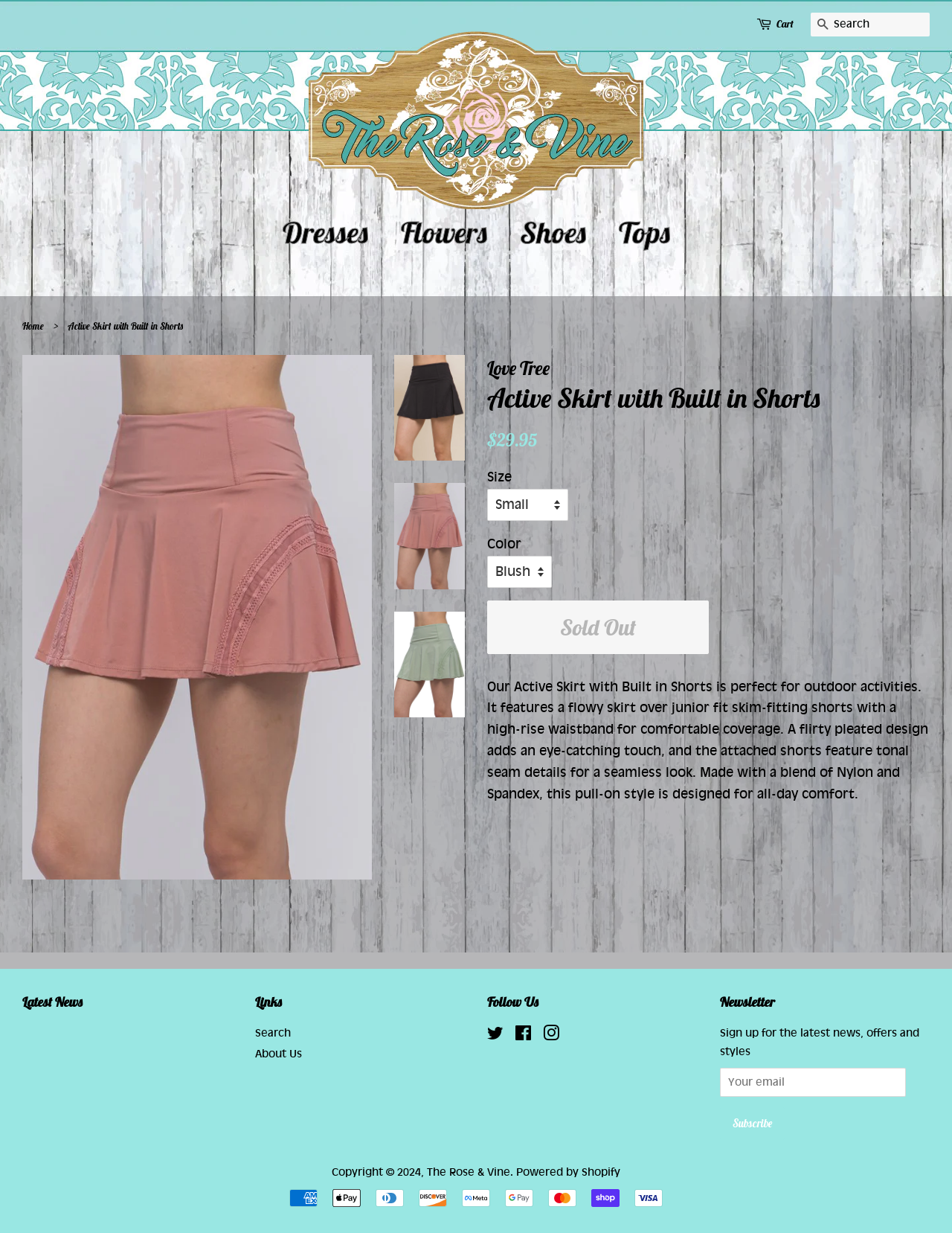What is the name of the skirt?
Please give a detailed and thorough answer to the question, covering all relevant points.

I found the answer by looking at the heading element with the text 'Active Skirt with Built in Shorts' which is located at [0.512, 0.31, 0.977, 0.336] and also appears as a link text at multiple locations on the page.